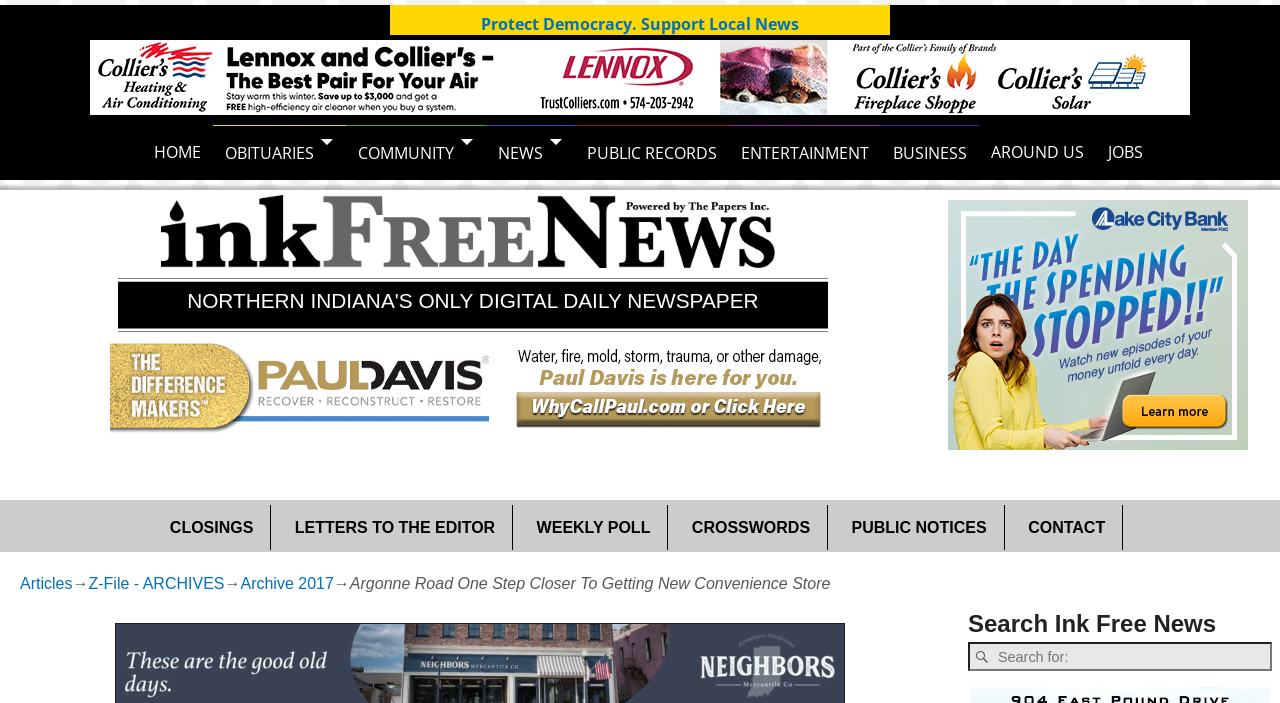Create a detailed summary of the webpage's content and design.

The webpage appears to be a news article from InkFreeNews.com, with the title "Argonne Road One Step Closer To Getting New Convenience Store". 

At the top of the page, there is a navigation menu with links to various sections of the website, including "HOME", "OBITUARIES", "COMMUNITY", "NEWS", "PUBLIC RECORDS", "ENTERTAINMENT", "BUSINESS", "AROUND US", and "JOBS". 

Below the navigation menu, there is a large advertisement taking up most of the width of the page. 

On the left side of the page, there is a column with links to other sections of the website, including "CLOSINGS", "LETTERS TO THE EDITOR", "WEEKLY POLL", "CROSSWORDS", "PUBLIC NOTICES", and "CONTACT". 

The main content of the page is the news article, which takes up most of the page. The article is about Argonne Road getting a new convenience store, and it appears to be a local news story. 

At the bottom of the page, there are more links to other sections of the website, including "Articles", "Z-File - ARCHIVES", and "Archive 2017". There is also a search bar where users can search for specific keywords or topics on the website.